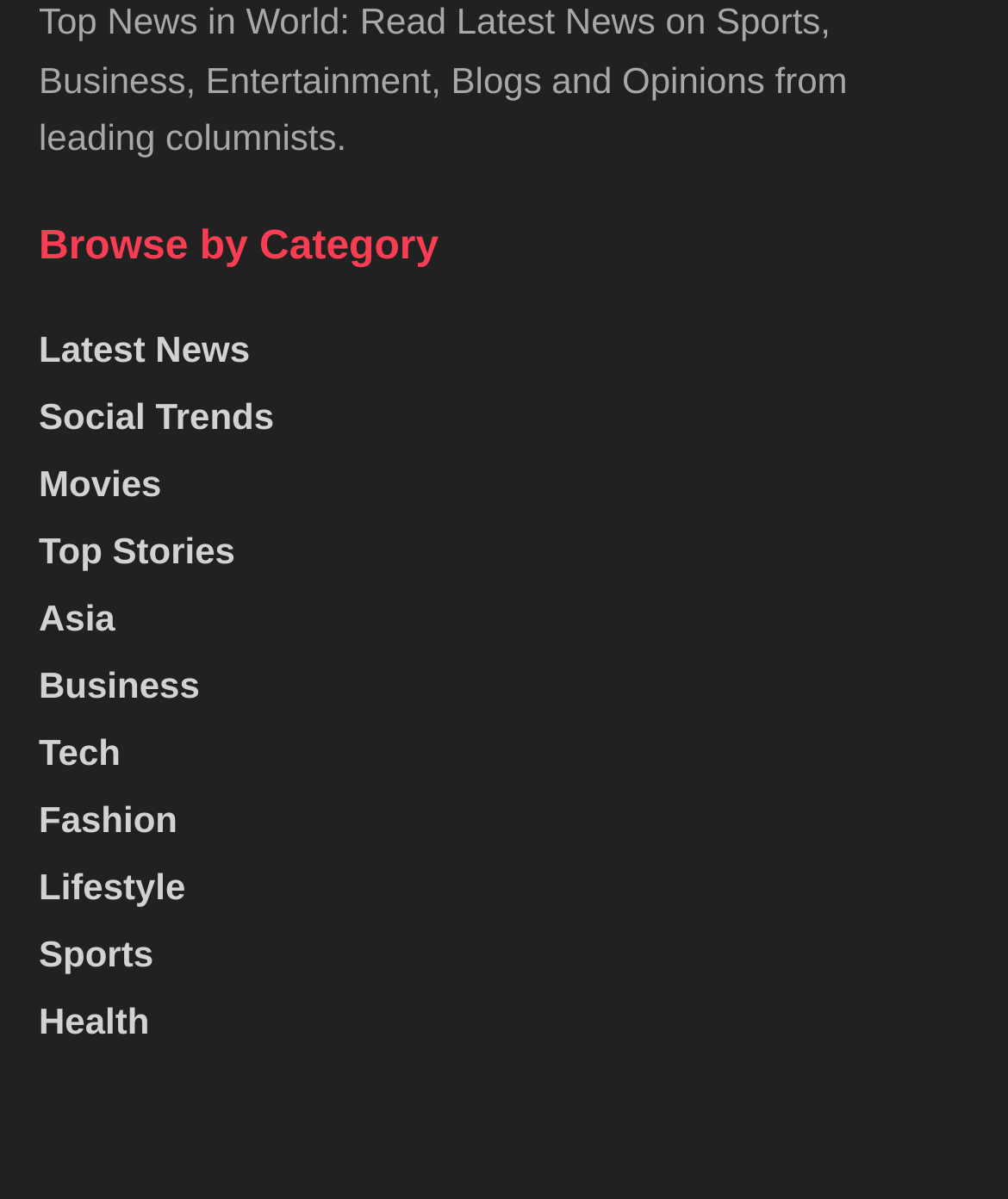Utilize the details in the image to give a detailed response to the question: What is the category related to finance?

The category related to finance is 'Business', as indicated by the link 'Business' under the heading 'Browse by Category', which suggests that it contains news and information related to business and finance.